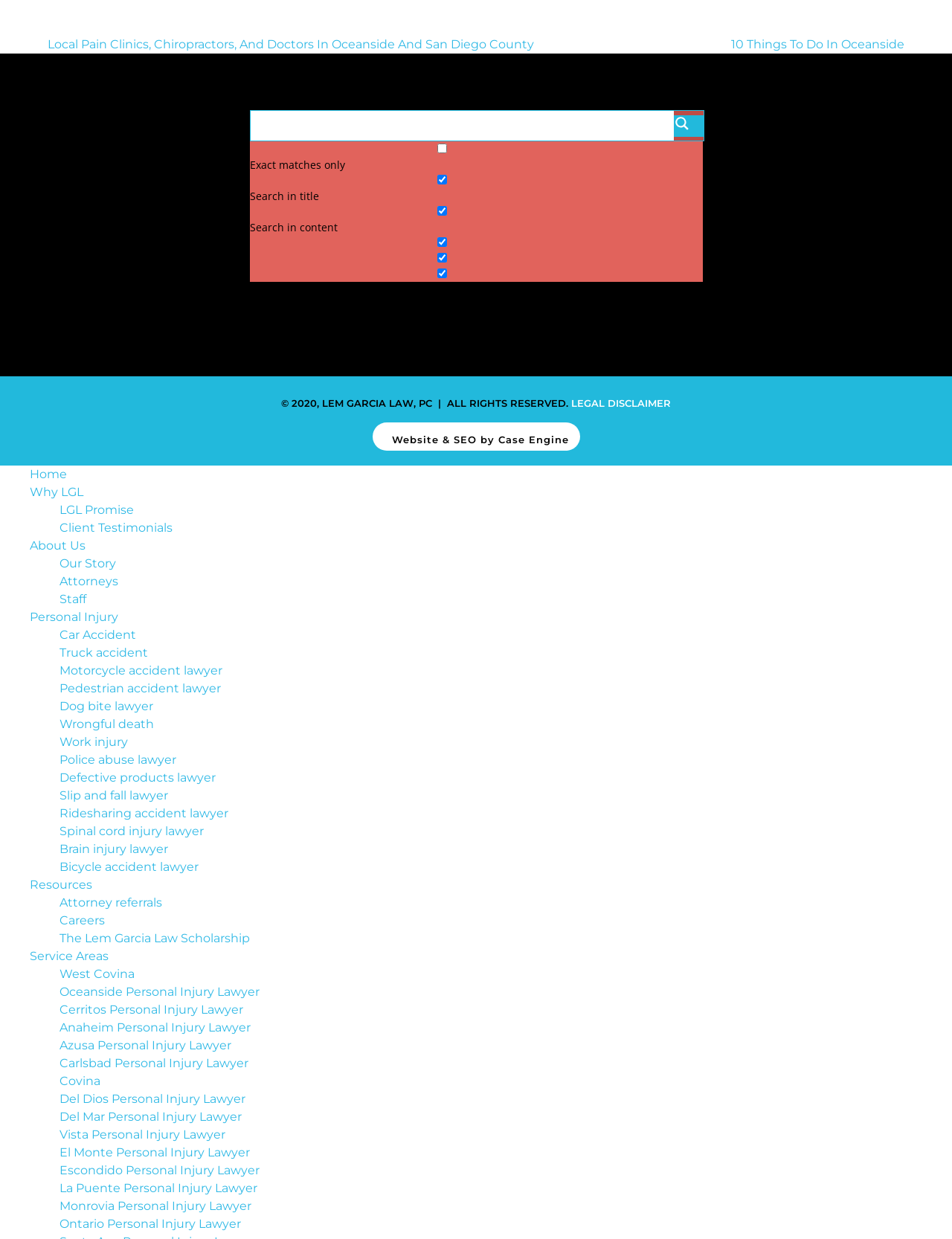Provide the bounding box coordinates of the area you need to click to execute the following instruction: "View the Oceanside Personal Injury Lawyer page".

[0.062, 0.795, 0.273, 0.806]